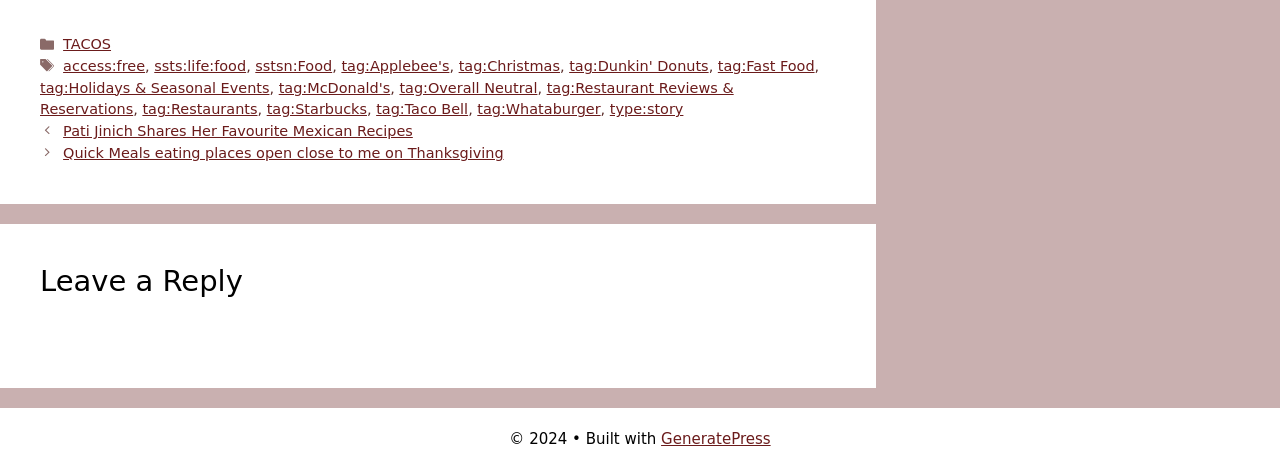Please determine the bounding box coordinates for the UI element described as: "tag:Taco Bell".

[0.294, 0.216, 0.366, 0.25]